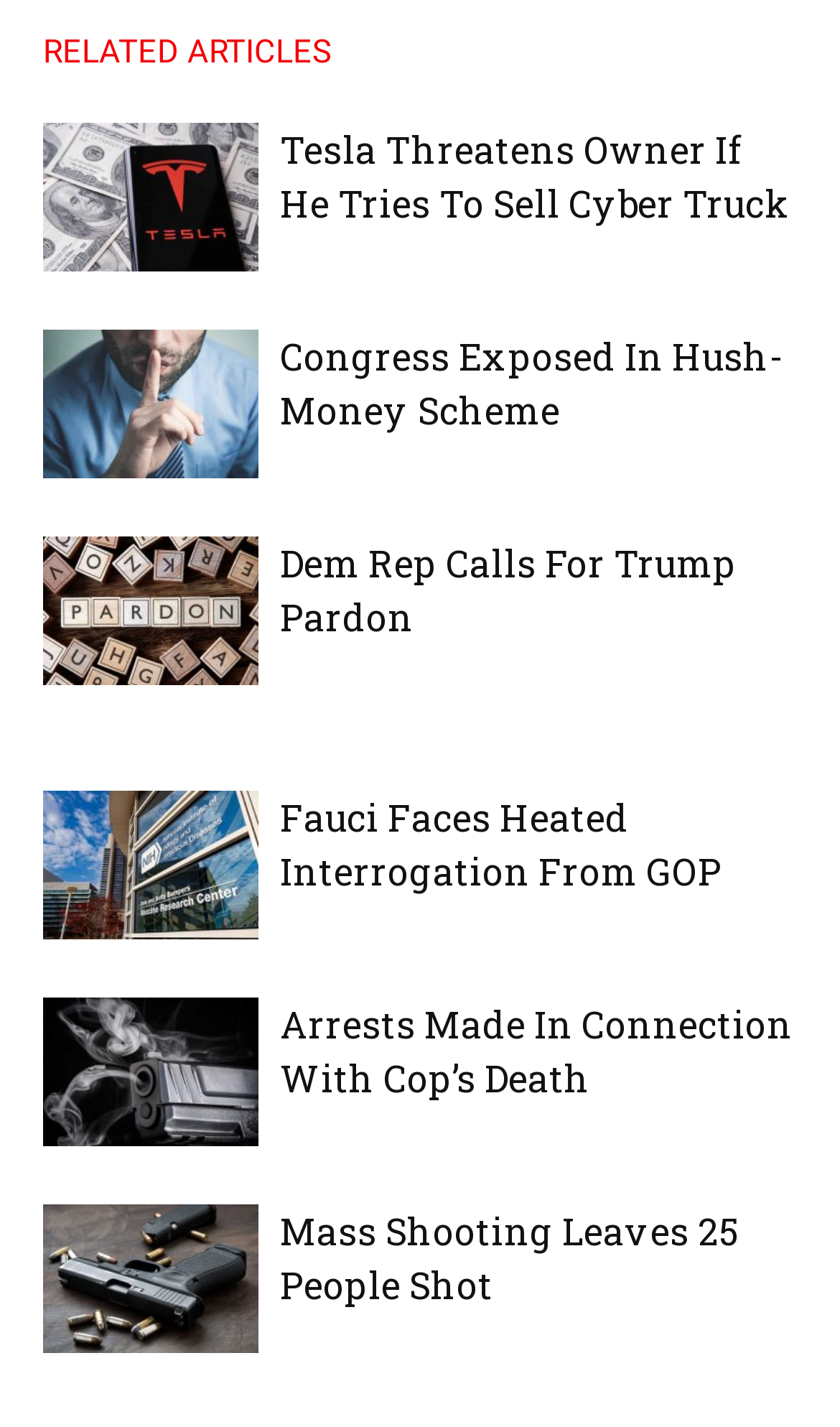Are the articles divided into categories?
Look at the image and answer the question with a single word or phrase.

No